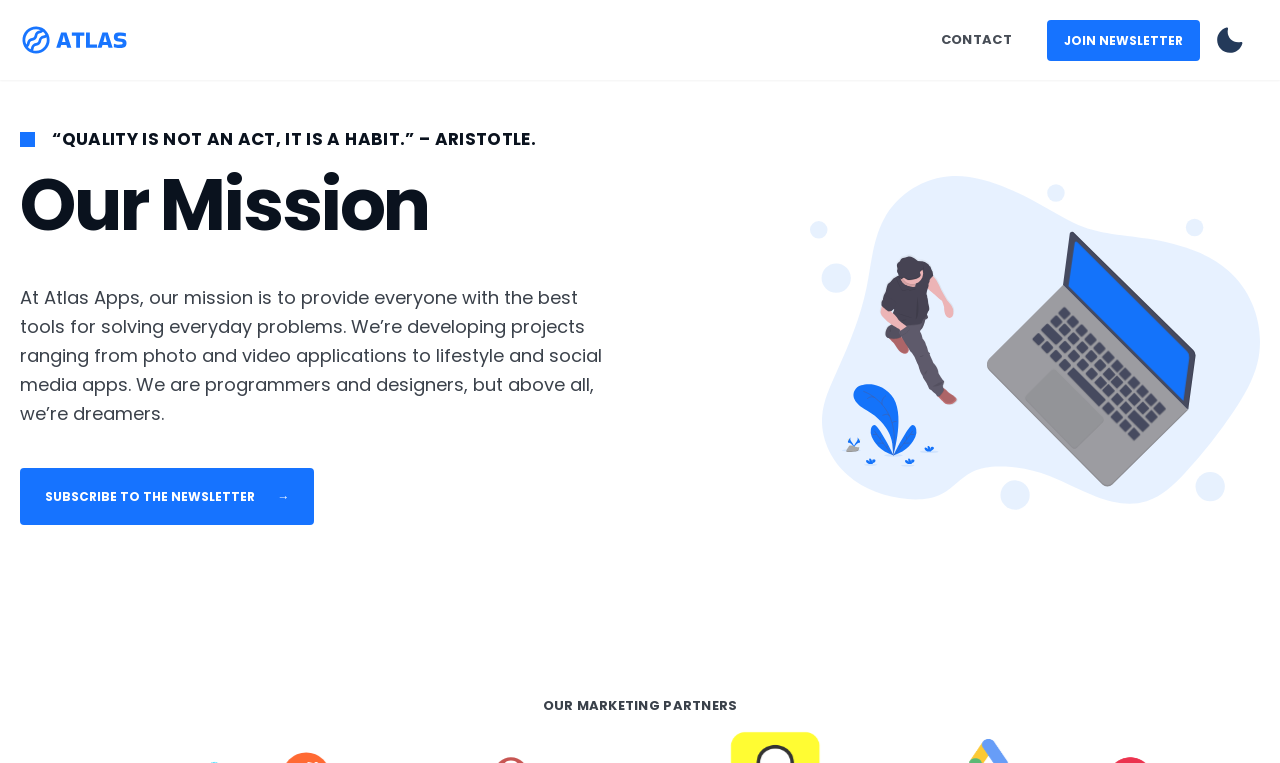Extract the bounding box coordinates of the UI element described: "Contact". Provide the coordinates in the format [left, top, right, bottom] with values ranging from 0 to 1.

[0.723, 0.026, 0.802, 0.079]